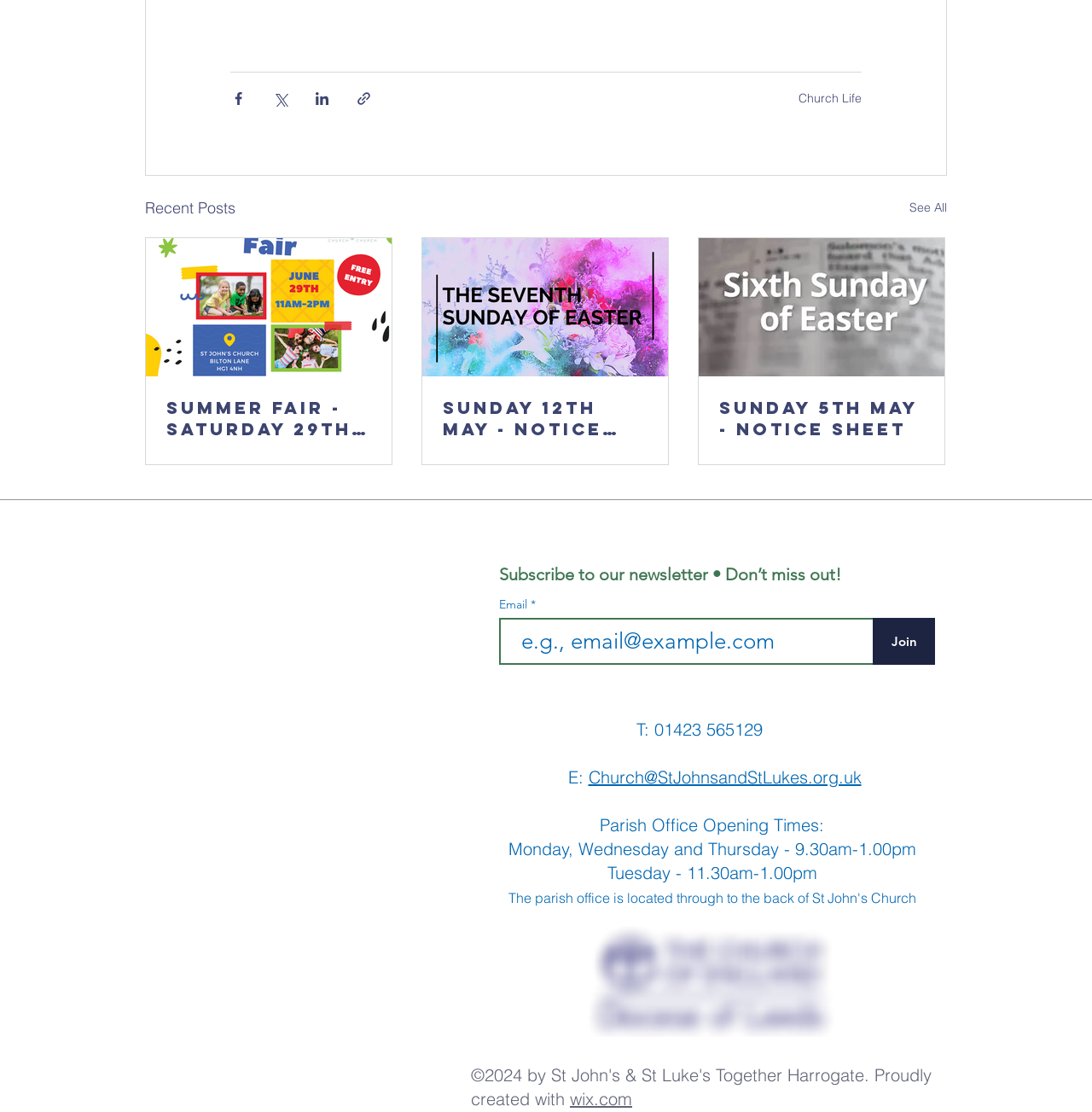Find the UI element described as: "Church@StJohnsandStLukes.org.uk" and predict its bounding box coordinates. Ensure the coordinates are four float numbers between 0 and 1, [left, top, right, bottom].

[0.539, 0.689, 0.789, 0.708]